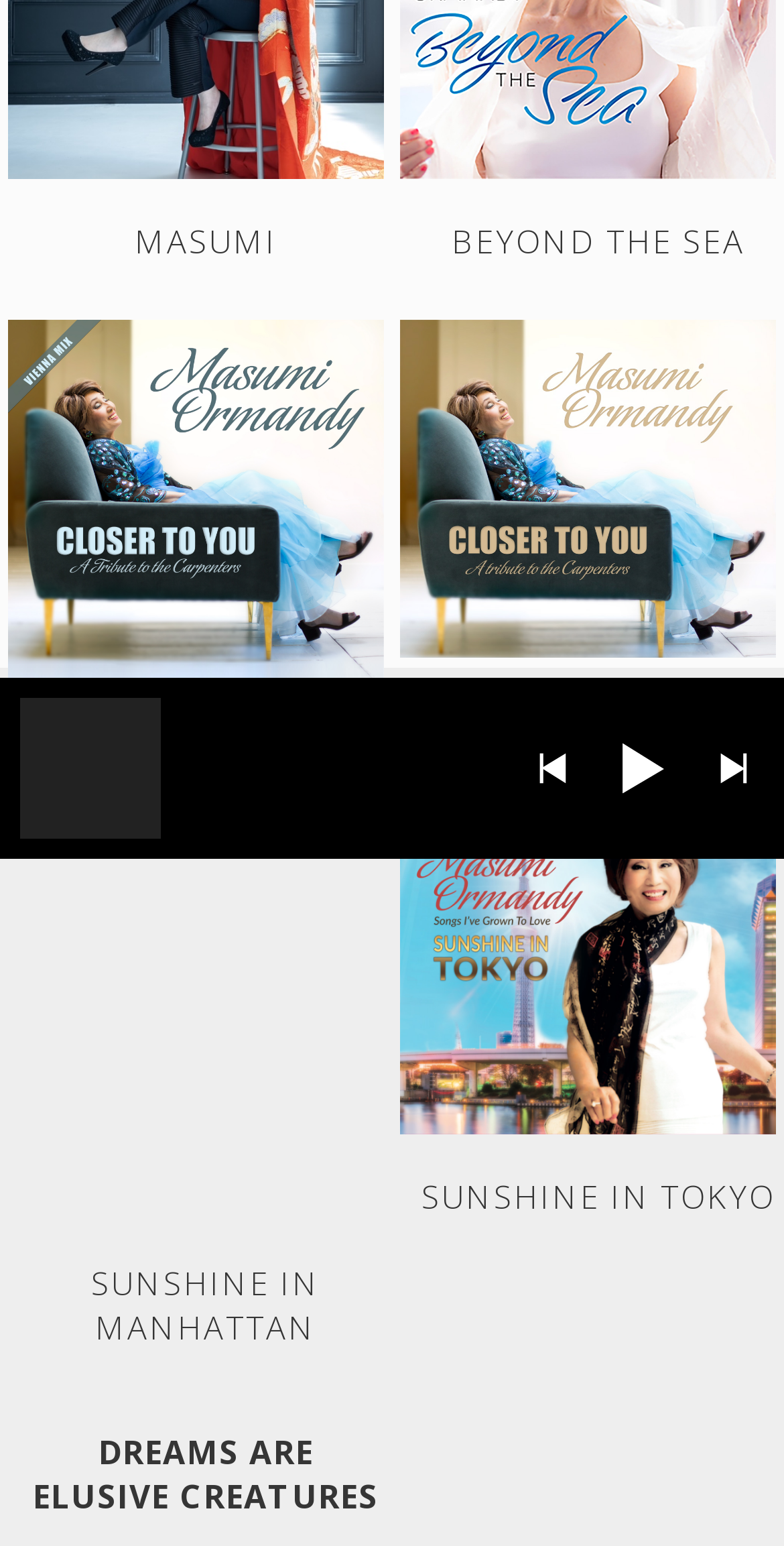Please locate the UI element described by "SUNSHINE IN MANHATTAN" and provide its bounding box coordinates.

[0.0, 0.17, 1.0, 0.232]